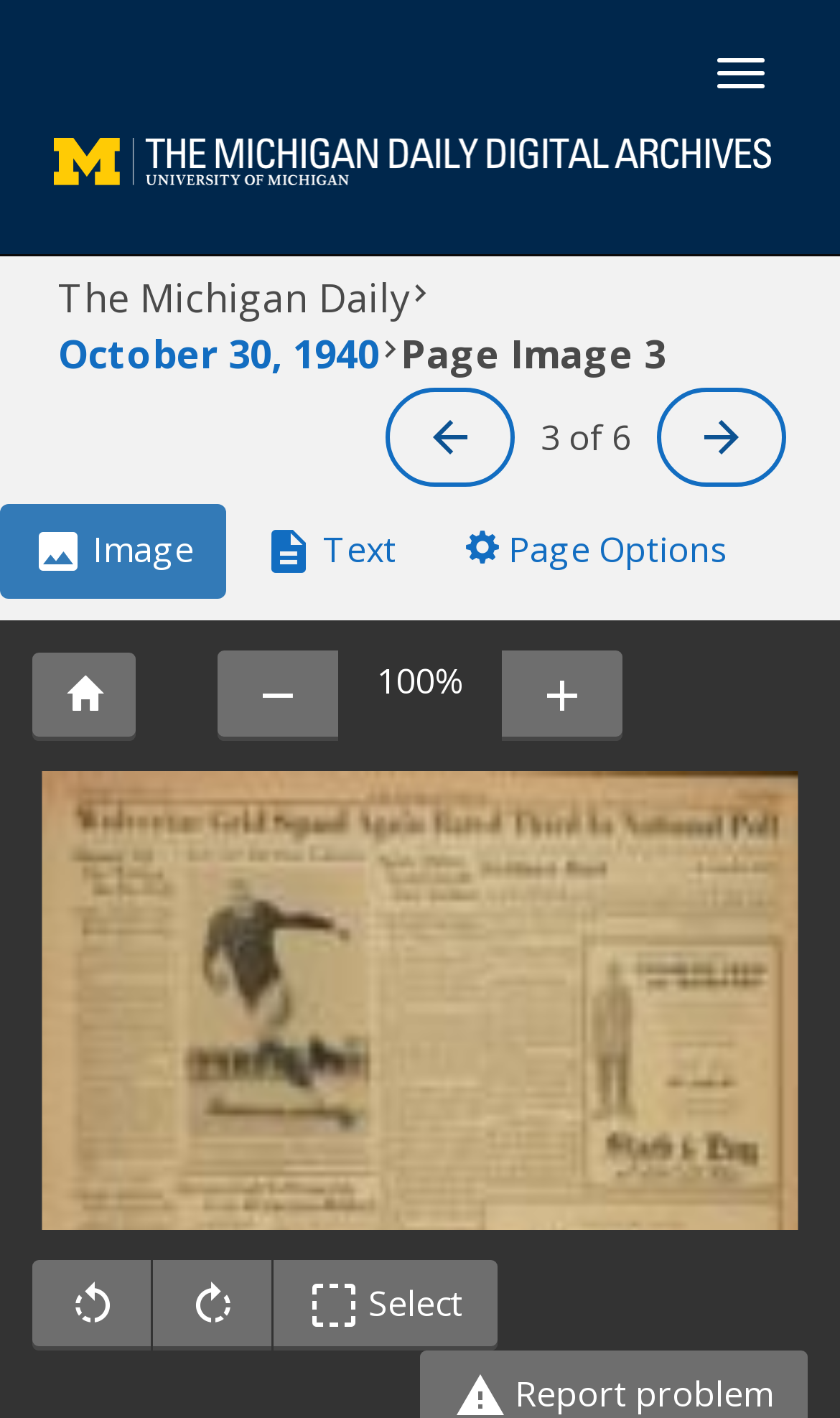Determine the bounding box coordinates of the clickable element to complete this instruction: "Switch to Text". Provide the coordinates in the format of four float numbers between 0 and 1, [left, top, right, bottom].

[0.274, 0.356, 0.51, 0.423]